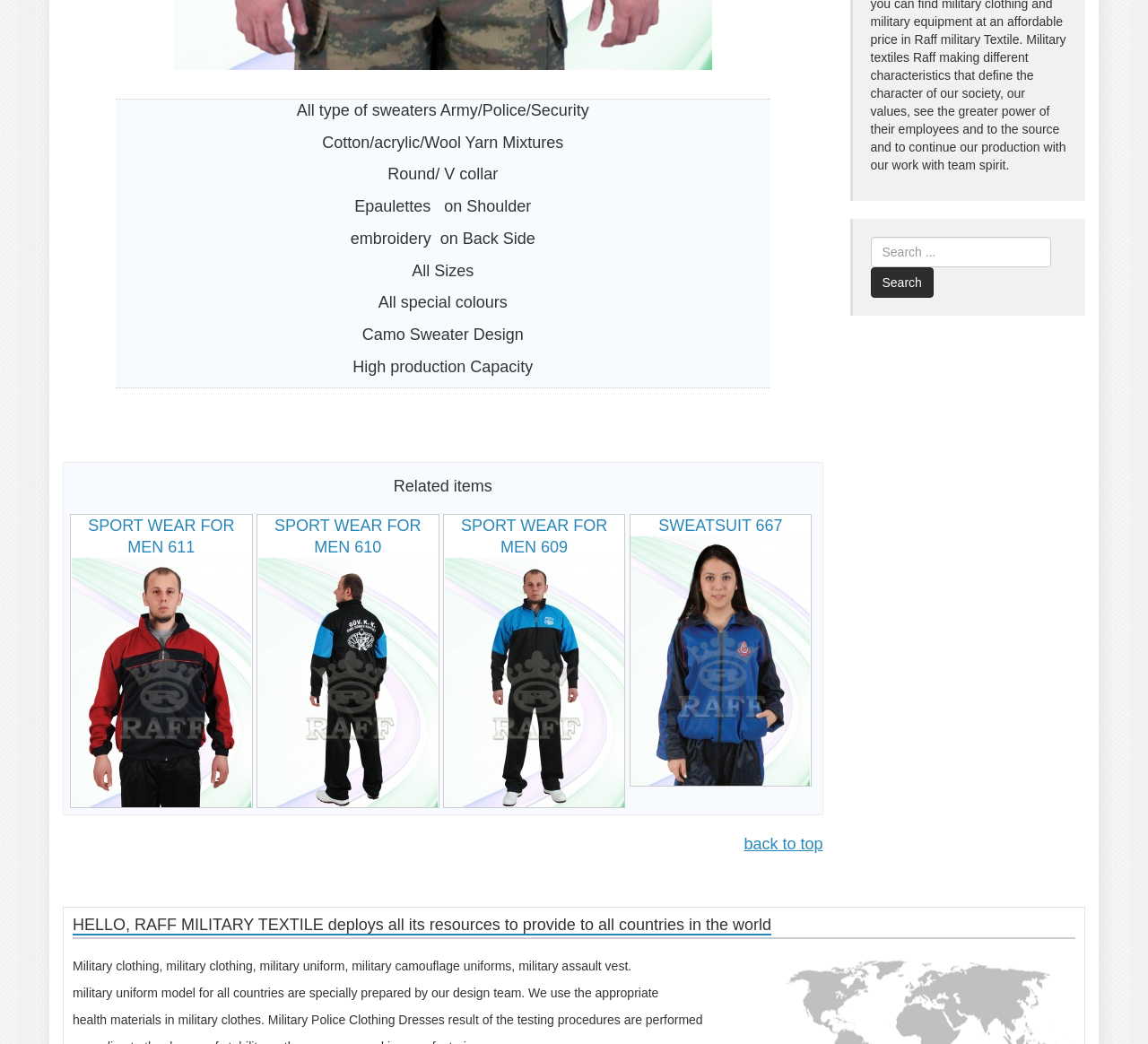What is the purpose of the search box? Please answer the question using a single word or phrase based on the image.

Search